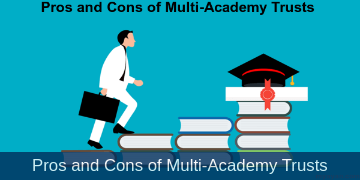What is on top of the stack of books?
Using the image as a reference, answer with just one word or a short phrase.

A graduation cap